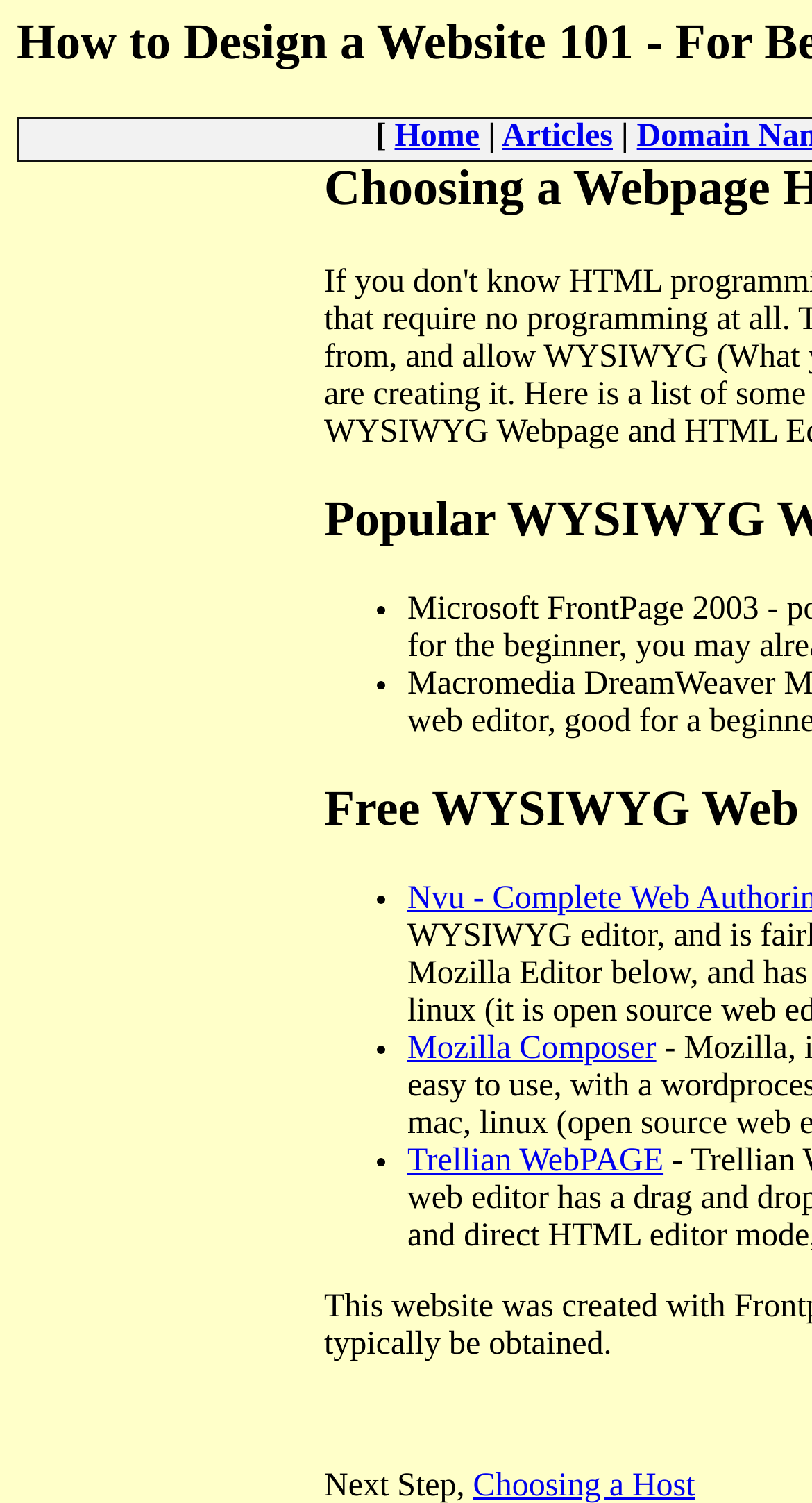Are there any articles available on the webpage?
Please respond to the question thoroughly and include all relevant details.

I found a link labeled 'Articles' in the top navigation bar, suggesting that there are articles available on the webpage, although I couldn't find the articles themselves on this page.